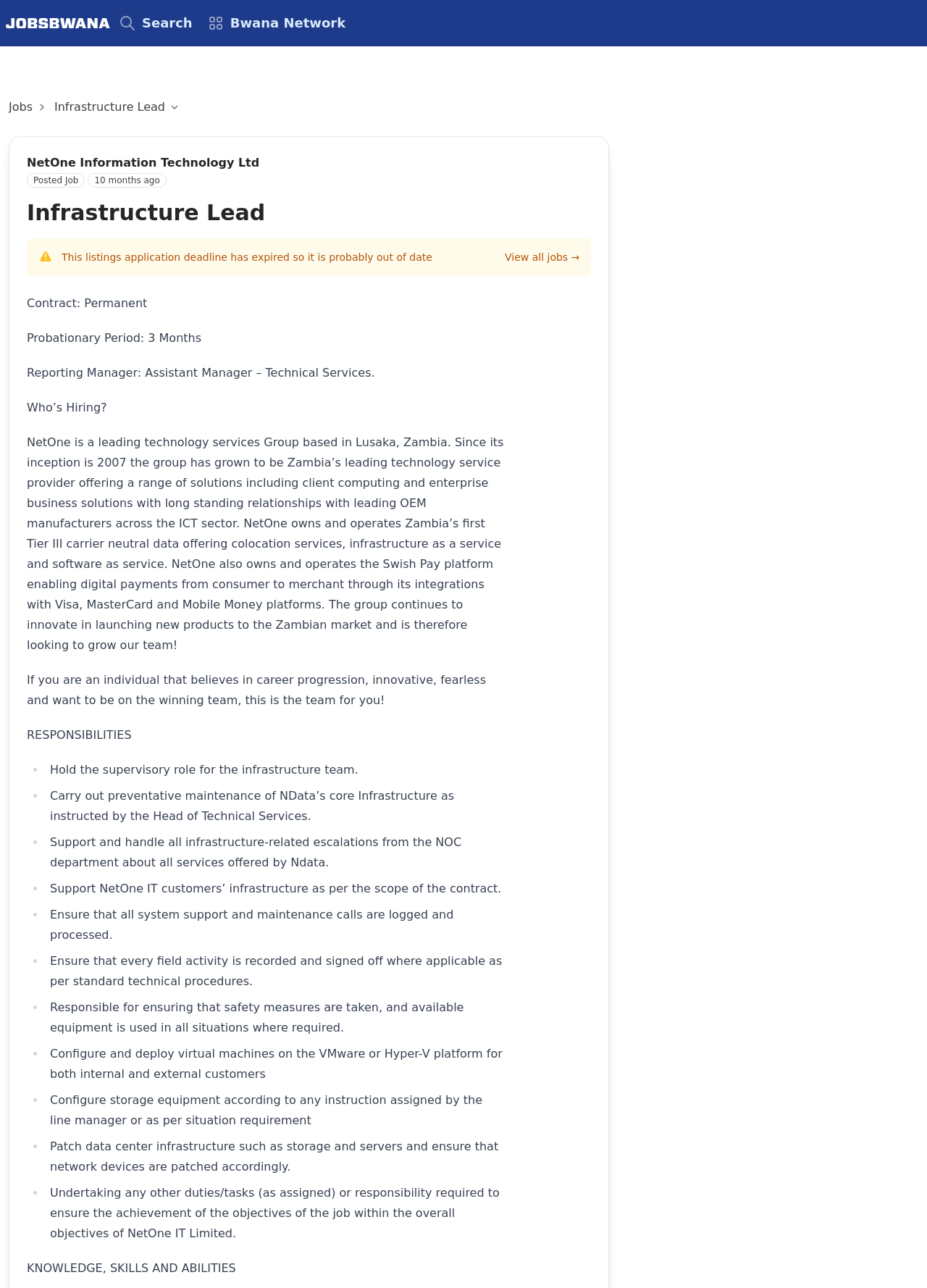Based on the element description "Search", predict the bounding box coordinates of the UI element.

[0.122, 0.009, 0.214, 0.027]